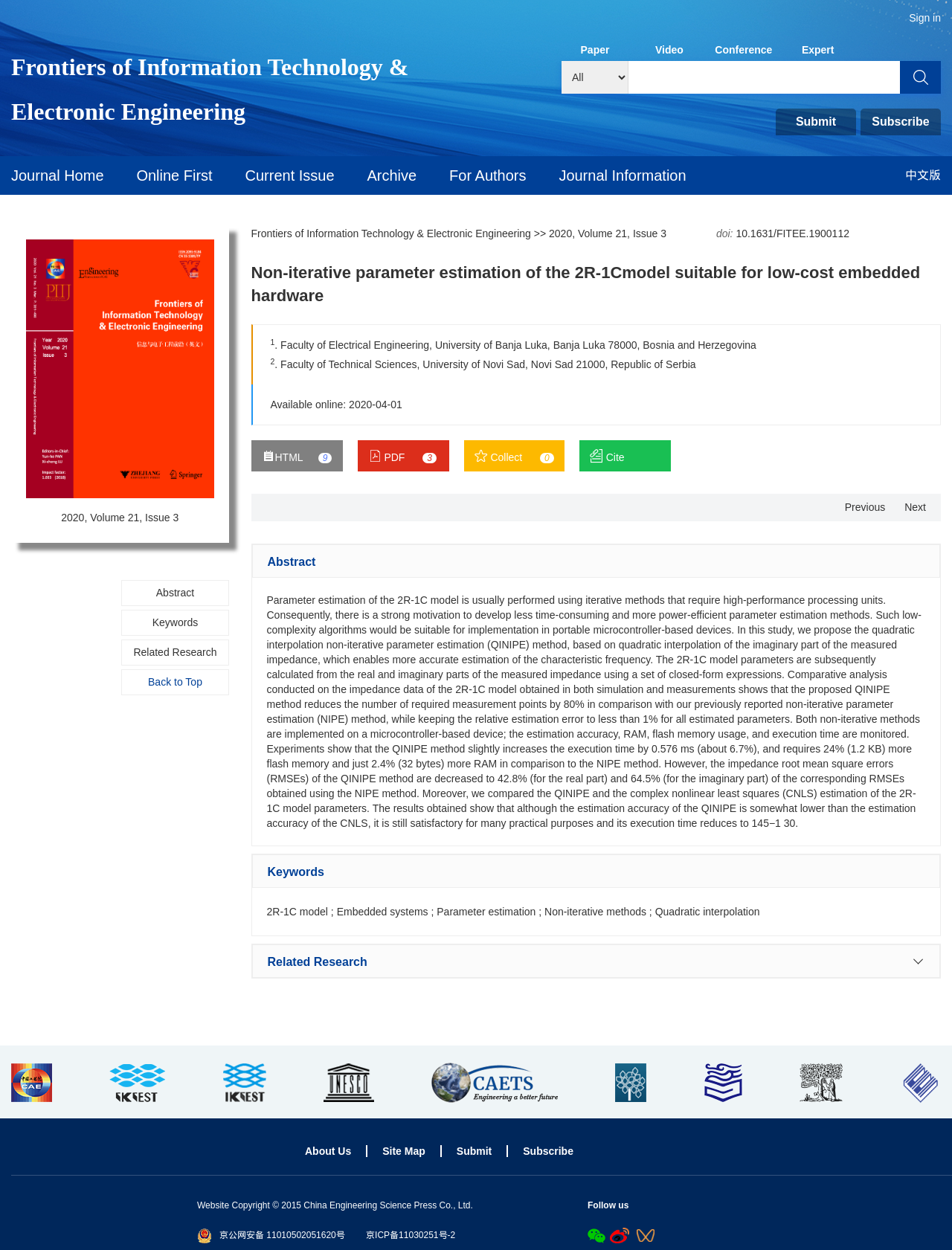Find the bounding box of the element with the following description: "Submit". The coordinates must be four float numbers between 0 and 1, formatted as [left, top, right, bottom].

[0.464, 0.916, 0.534, 0.926]